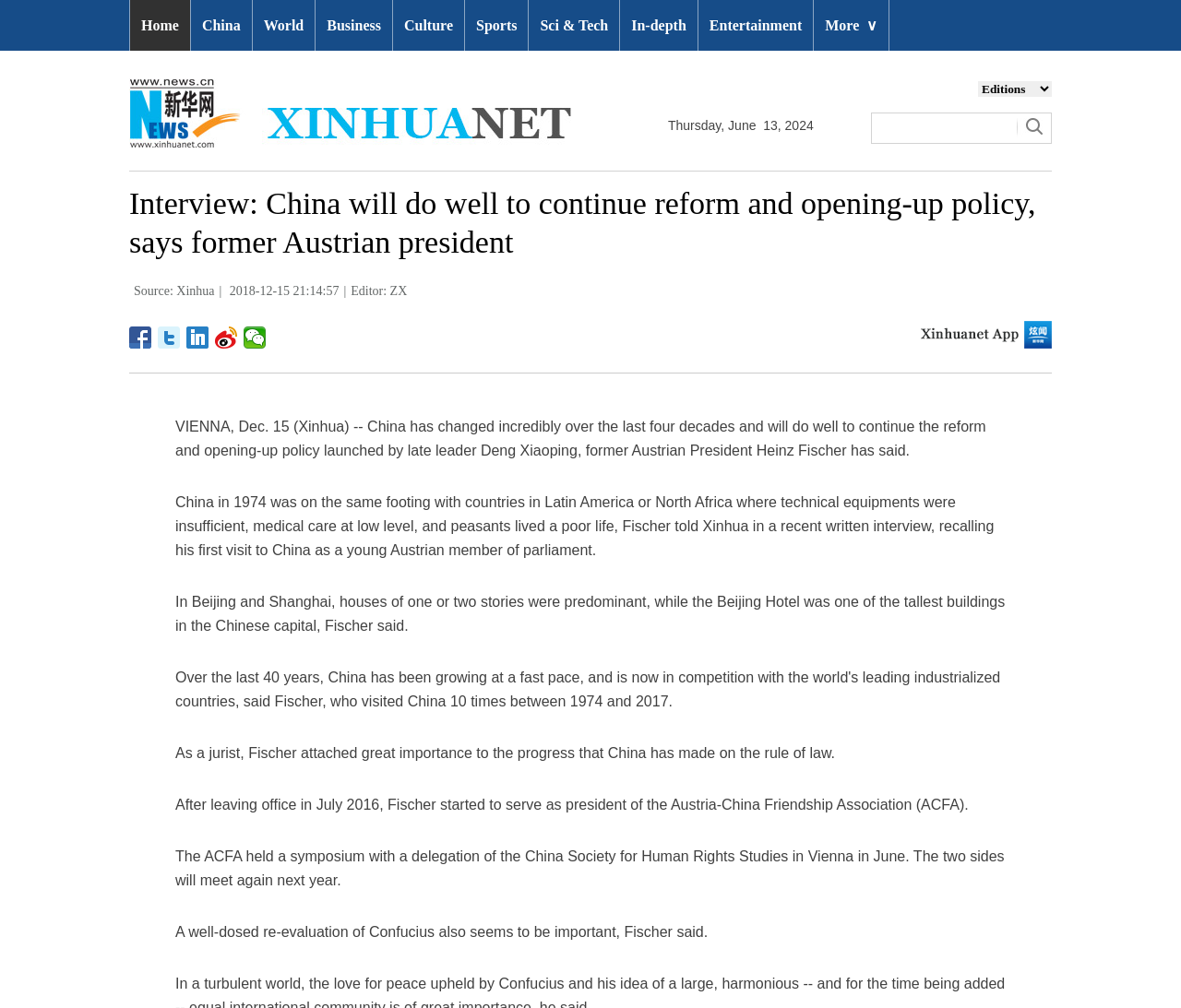Locate the bounding box coordinates of the item that should be clicked to fulfill the instruction: "Click the Home link".

[0.11, 0.0, 0.161, 0.05]